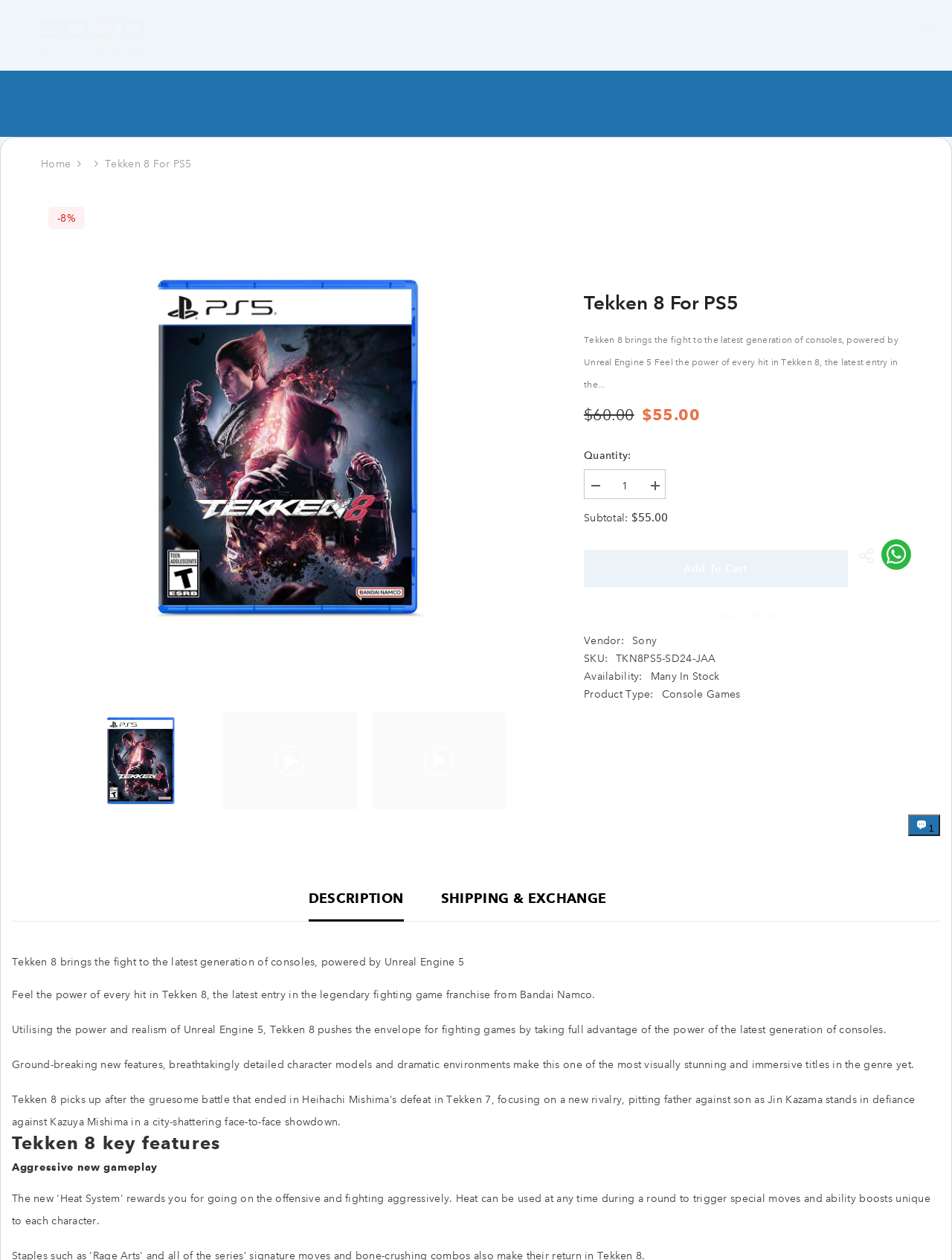Identify the bounding box coordinates for the region of the element that should be clicked to carry out the instruction: "Add Tekken 8 to cart". The bounding box coordinates should be four float numbers between 0 and 1, i.e., [left, top, right, bottom].

[0.613, 0.426, 0.89, 0.455]